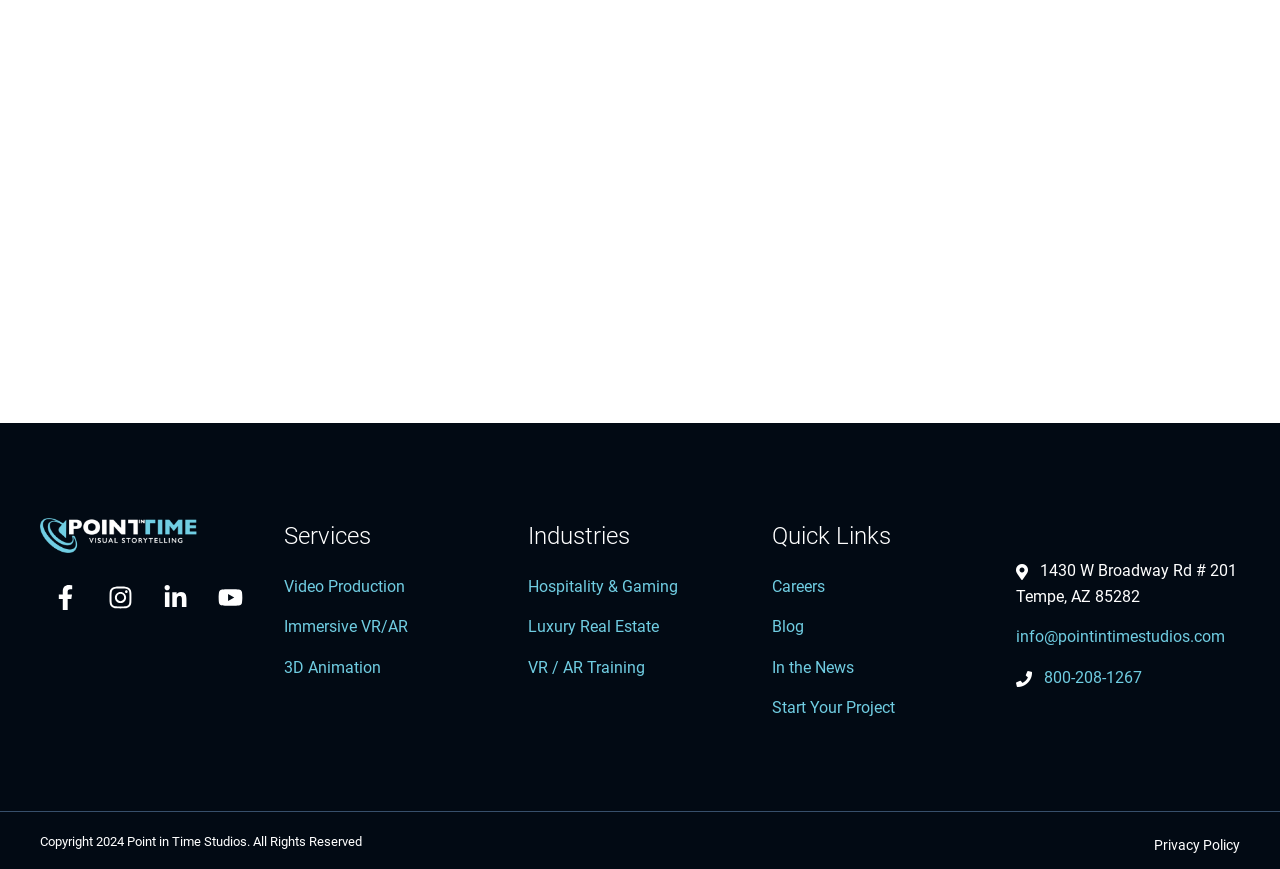Locate the bounding box coordinates of the clickable element to fulfill the following instruction: "Explore Video Production services". Provide the coordinates as four float numbers between 0 and 1 in the format [left, top, right, bottom].

[0.222, 0.664, 0.316, 0.686]